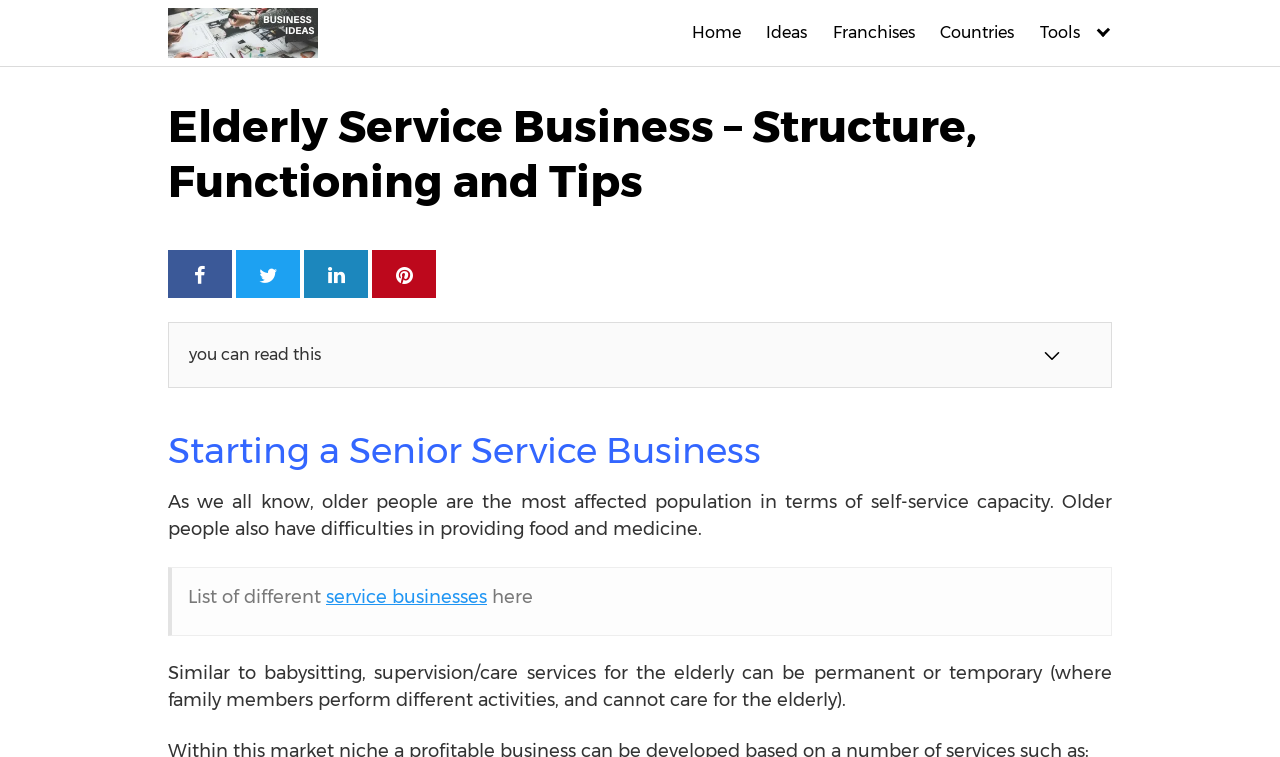Using the information in the image, give a comprehensive answer to the question: 
What is mentioned as a list?

The webpage mentions a list of different service businesses, which is indicated by the blockquote section that says 'List of different service businesses here'.